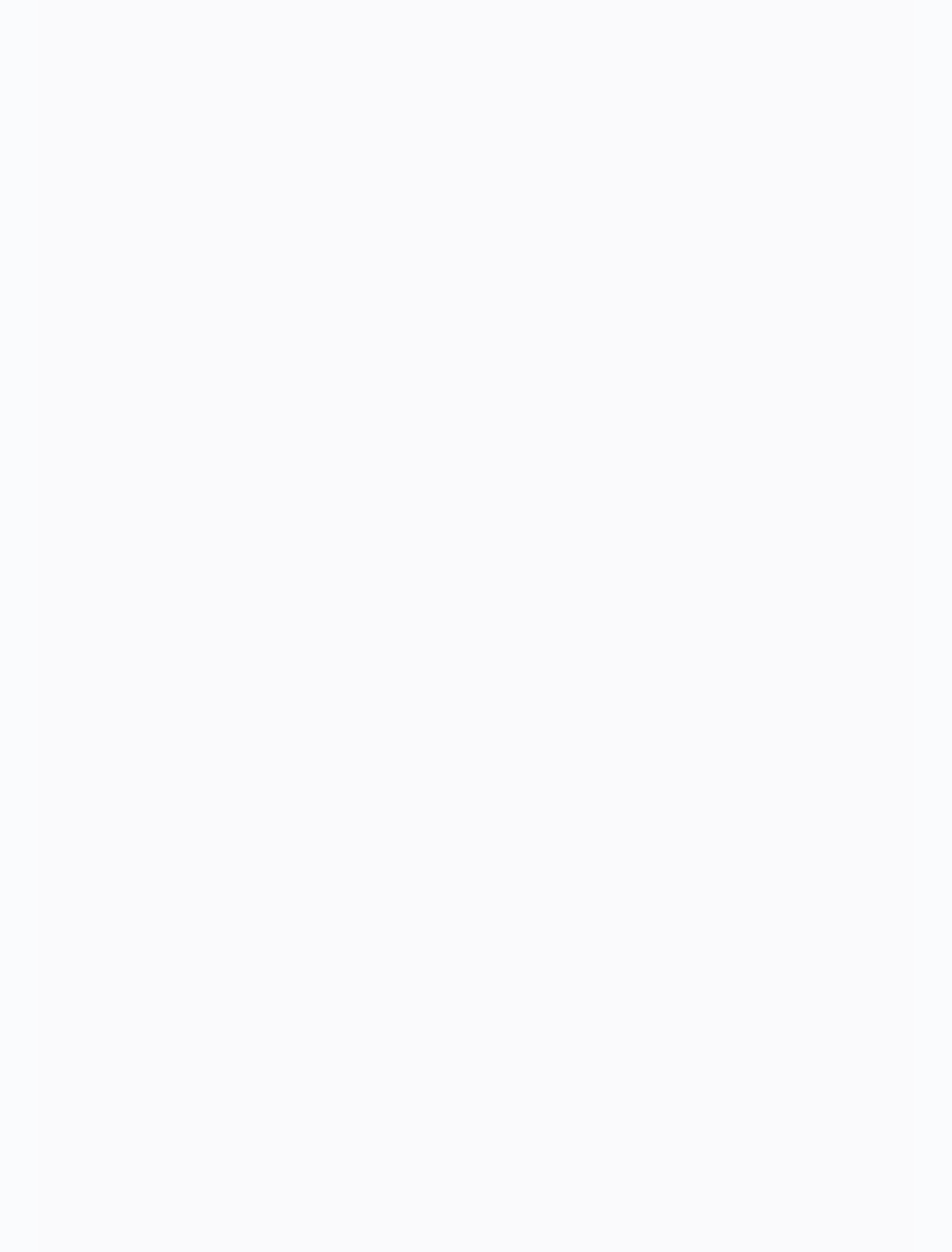What is the topic of the training in Cyprus?
Please provide a single word or phrase in response based on the screenshot.

Blended learning in adult education